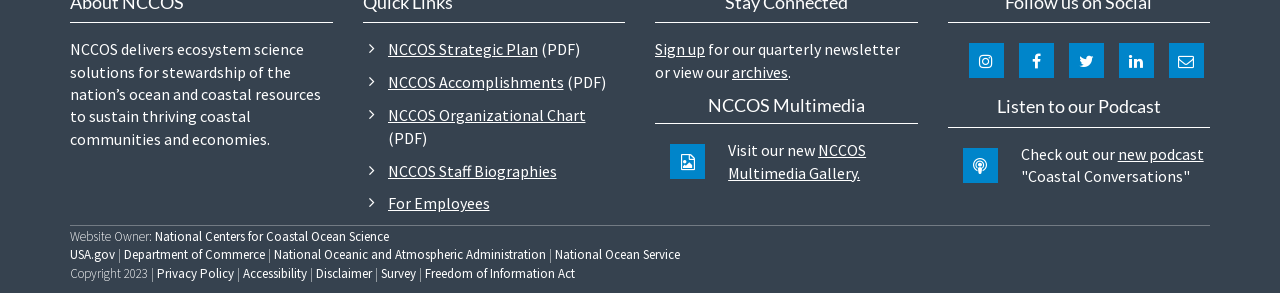Given the element description "new podcast", identify the bounding box of the corresponding UI element.

[0.873, 0.49, 0.94, 0.558]